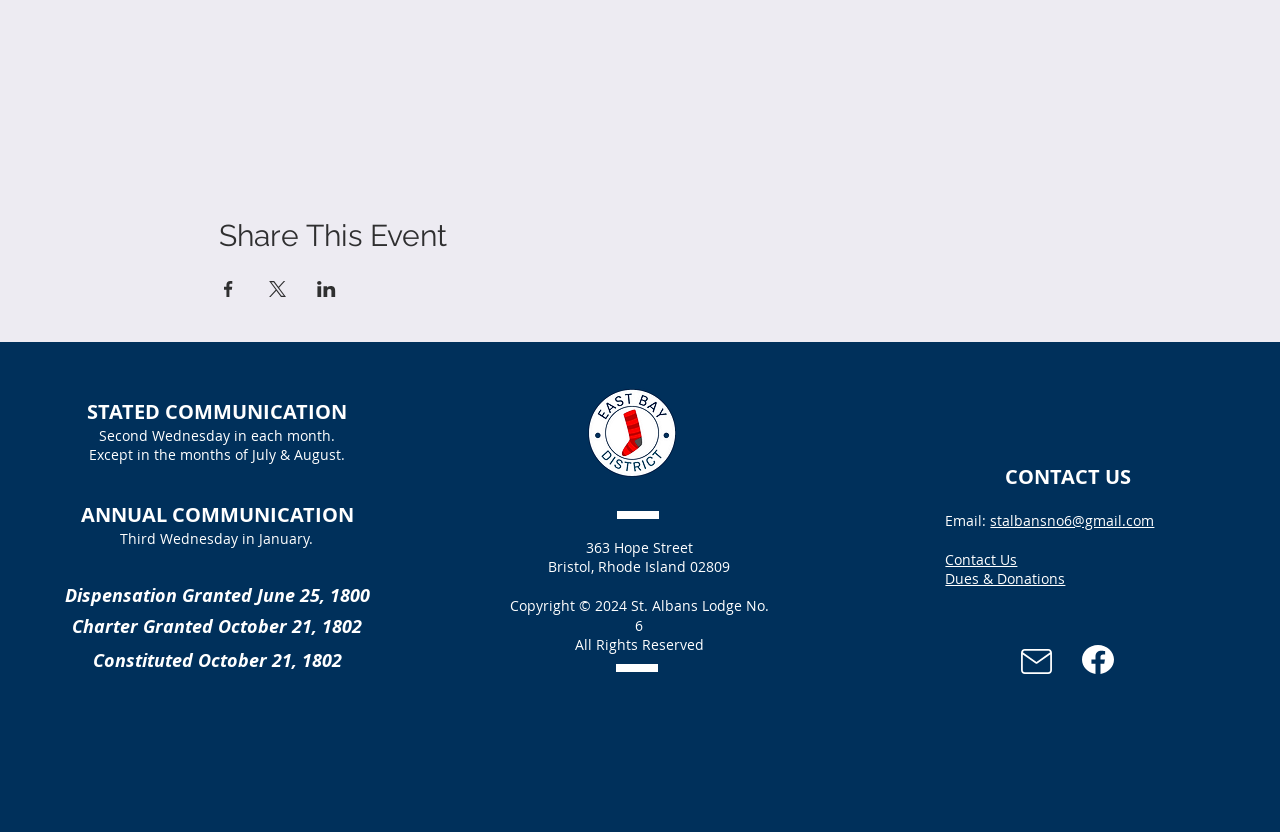Determine the bounding box coordinates of the UI element described below. Use the format (top-left x, top-left y, bottom-right x, bottom-right y) with floating point numbers between 0 and 1: Dues & Donations

[0.739, 0.684, 0.832, 0.707]